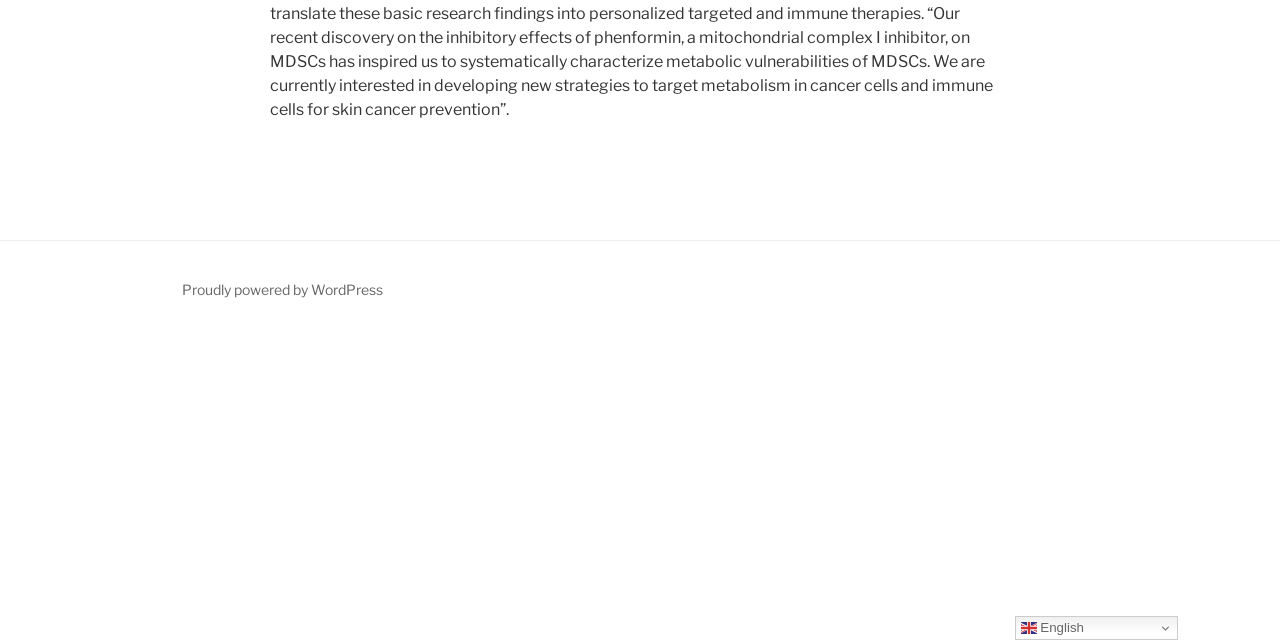Using the element description provided, determine the bounding box coordinates in the format (top-left x, top-left y, bottom-right x, bottom-right y). Ensure that all values are floating point numbers between 0 and 1. Element description: Proudly powered by WordPress

[0.142, 0.439, 0.299, 0.465]